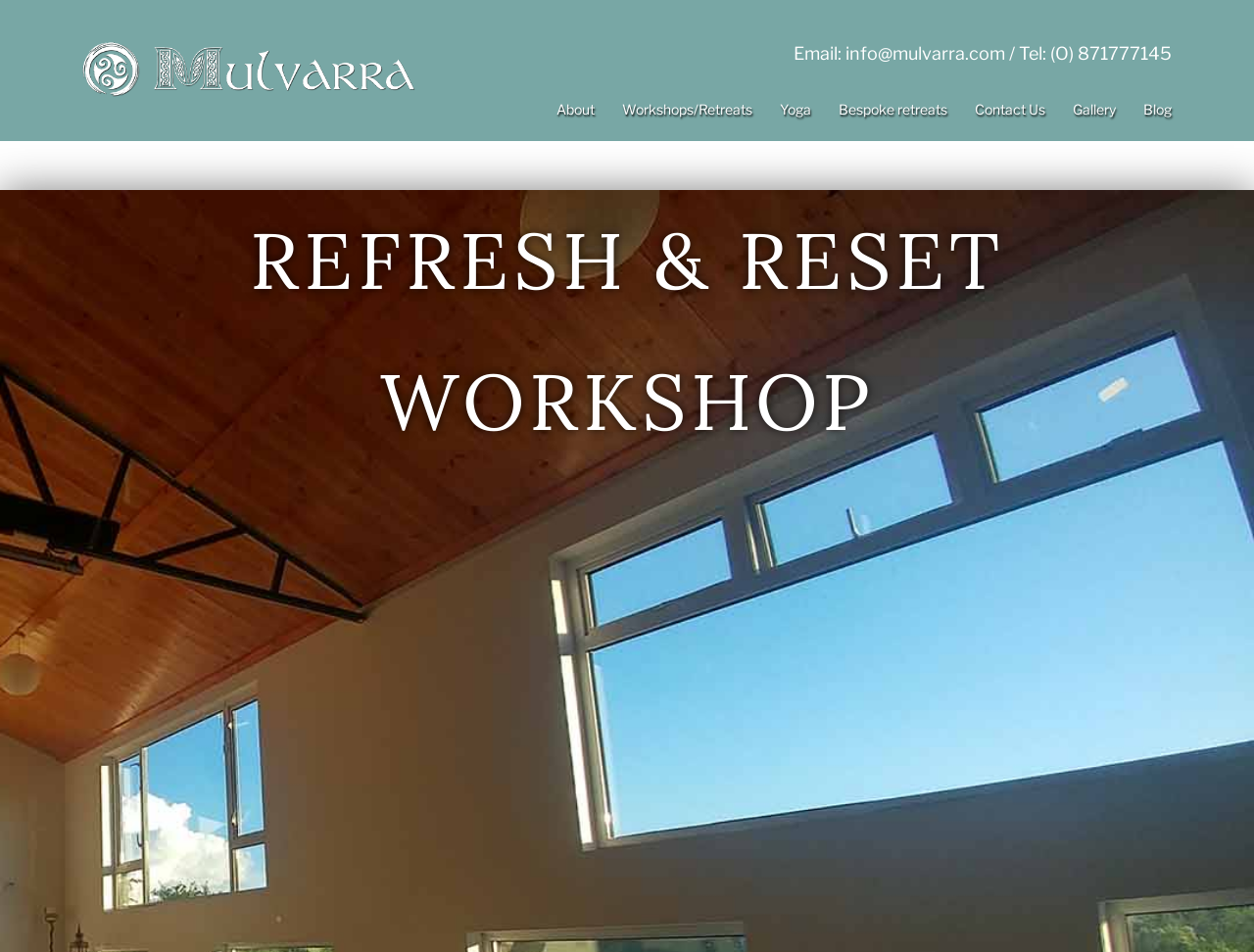Give a one-word or one-phrase response to the question:
How many links are in the top navigation menu?

6